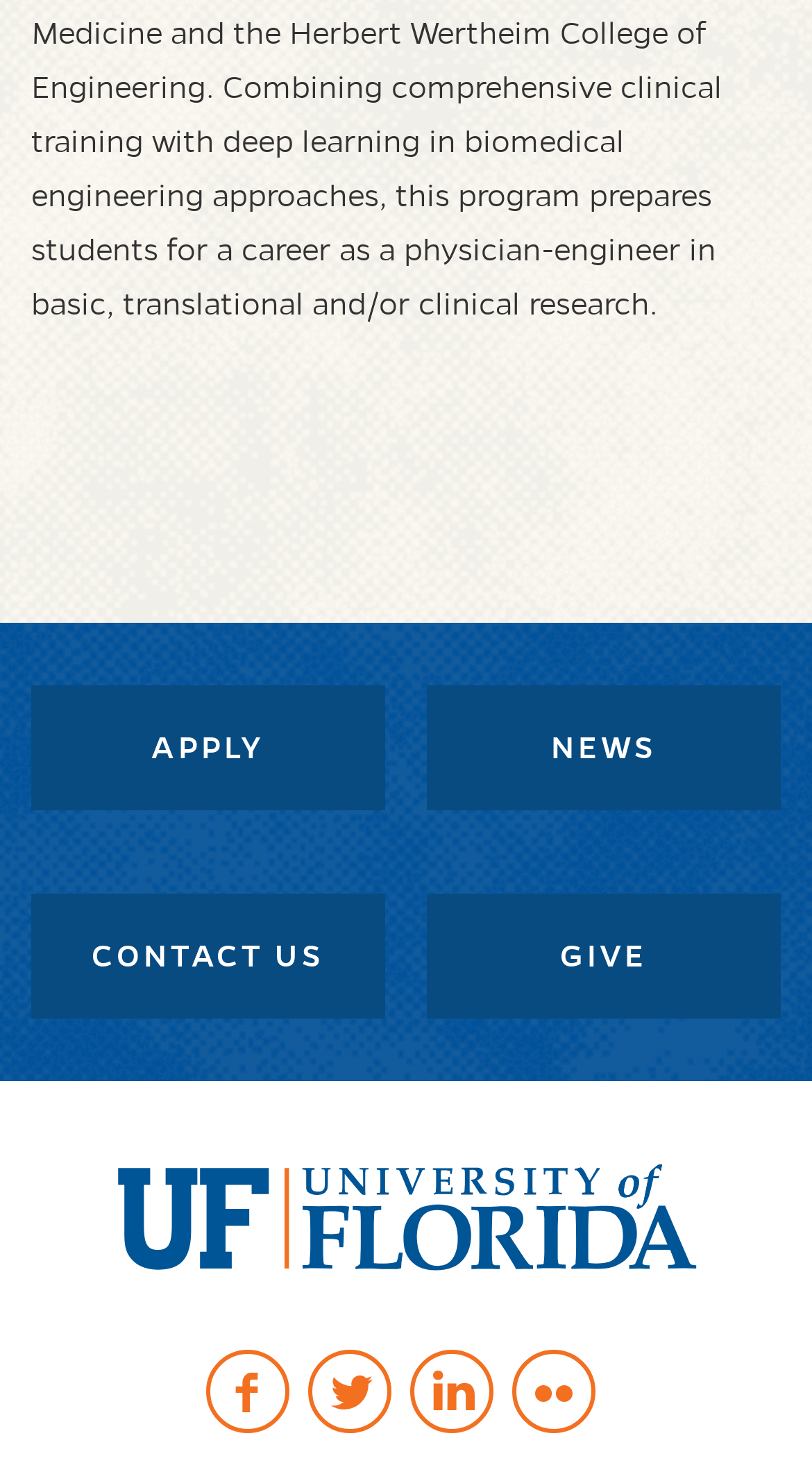Please specify the bounding box coordinates of the clickable section necessary to execute the following command: "Apply".

[0.038, 0.462, 0.474, 0.546]